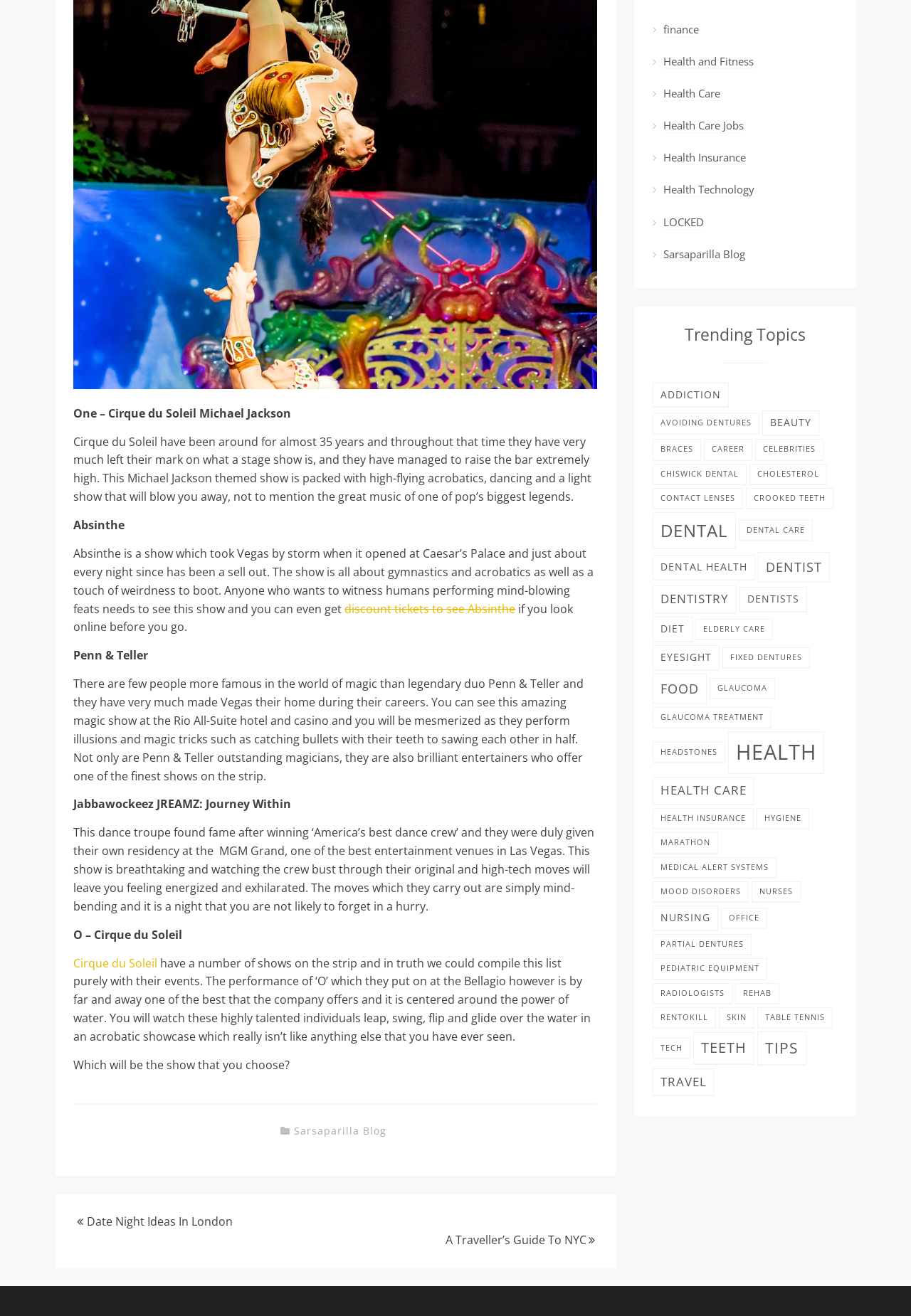Pinpoint the bounding box coordinates of the area that should be clicked to complete the following instruction: "Visit 'A Traveller’s Guide To NYC'". The coordinates must be given as four float numbers between 0 and 1, i.e., [left, top, right, bottom].

[0.489, 0.936, 0.644, 0.948]